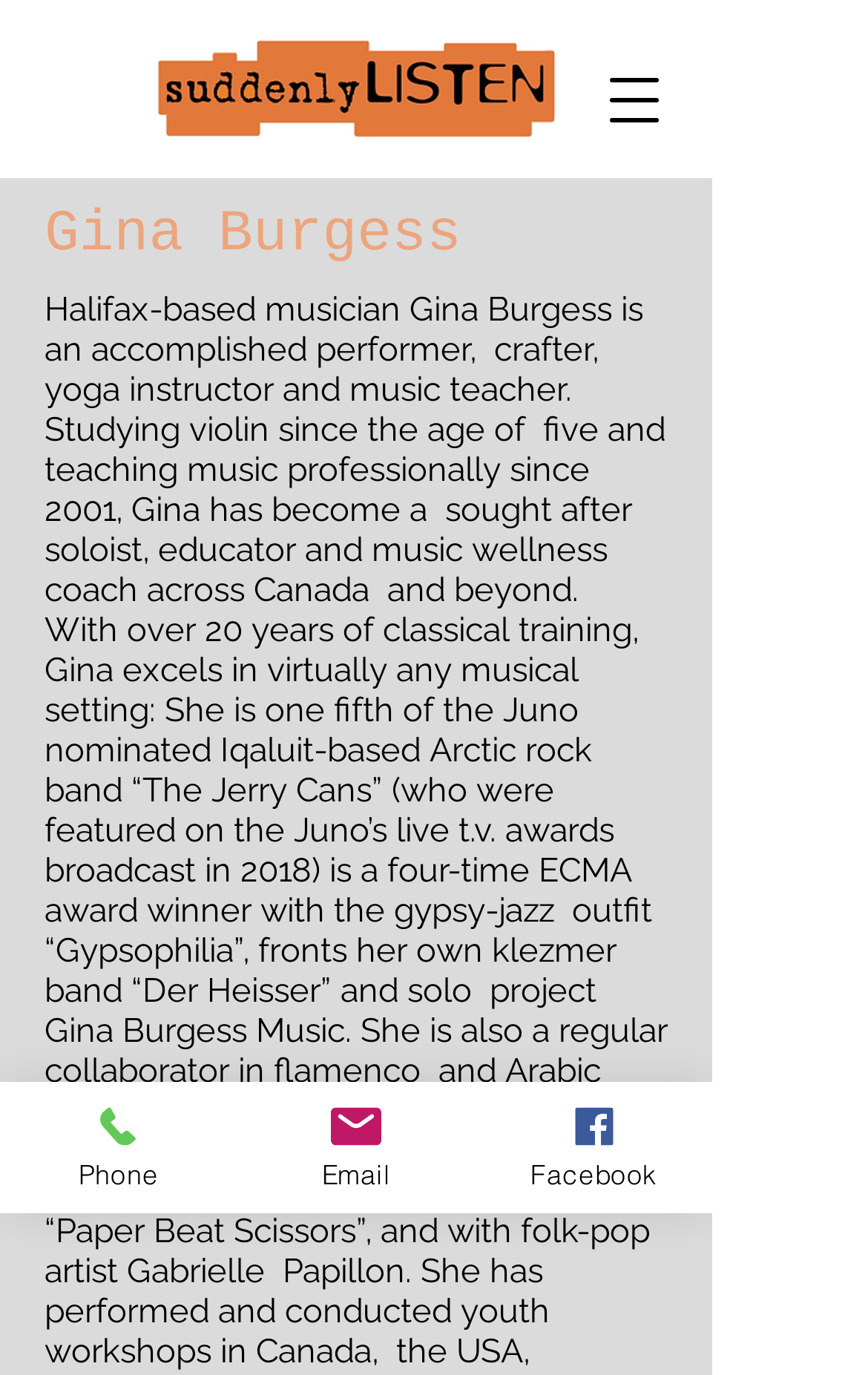Provide a thorough description of this webpage.

The webpage is about Gina Burgess, a Halifax-based musician. At the top right corner, there is a button to open a navigation menu. Below the button, there is a large image of Gina Burgess, taking up most of the width of the page. Above the image, there is a heading with her name, "Gina Burgess". 

Below the image, there is a paragraph of text that describes Gina Burgess as an accomplished performer, crafter, yoga instructor, and music teacher. The text mentions her background in violin and her experience as a music teacher. 

Following this paragraph, there is another block of text that provides more details about her musical career, including her involvement with various bands and music ensembles. 

At the bottom of the page, there are three links to contact Gina Burgess: a phone number, an email address, and a Facebook page. Each link has a corresponding icon: a phone icon, an envelope icon, and a Facebook icon, respectively. These links are aligned horizontally, taking up the full width of the page.